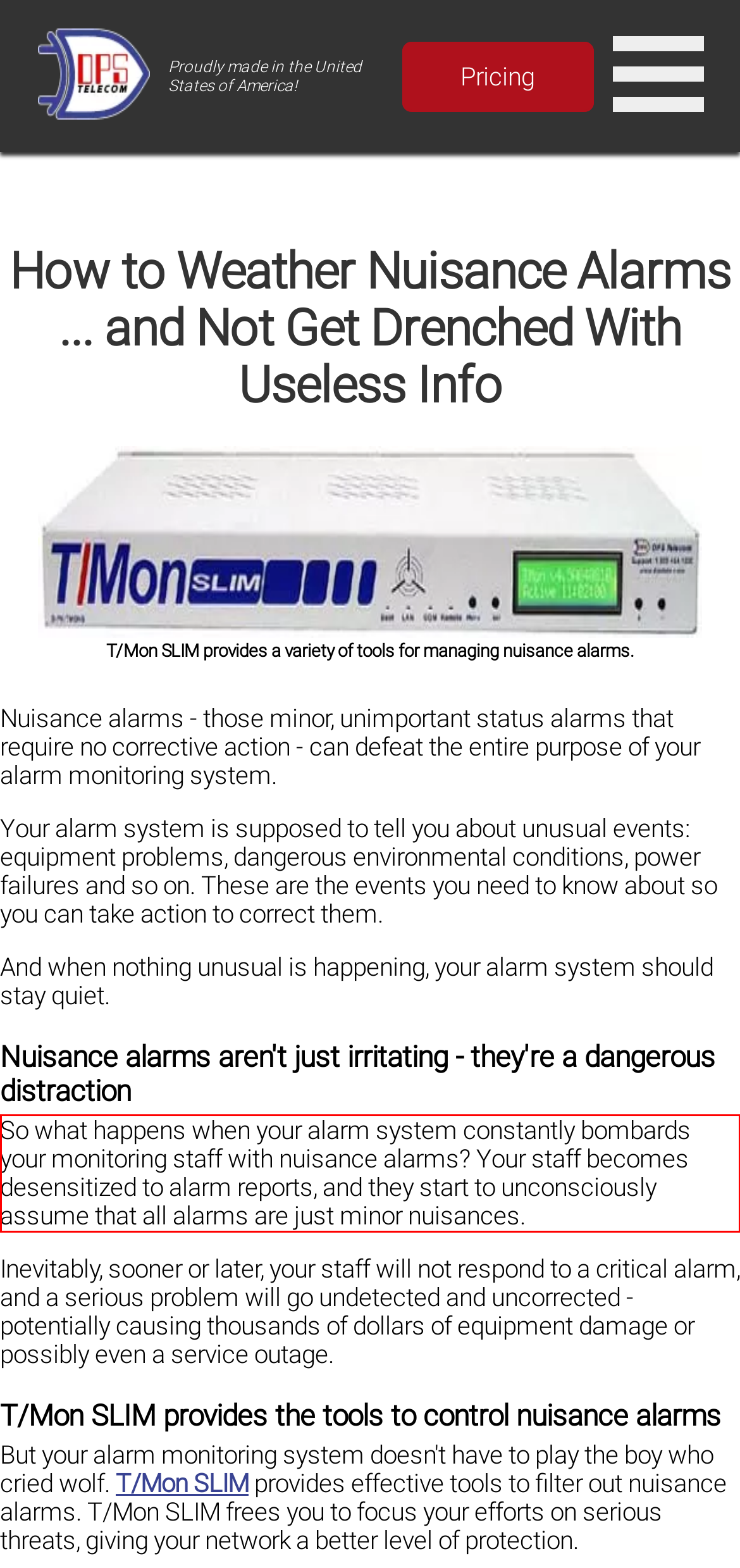Review the screenshot of the webpage and recognize the text inside the red rectangle bounding box. Provide the extracted text content.

So what happens when your alarm system constantly bombards your monitoring staff with nuisance alarms? Your staff becomes desensitized to alarm reports, and they start to unconsciously assume that all alarms are just minor nuisances.